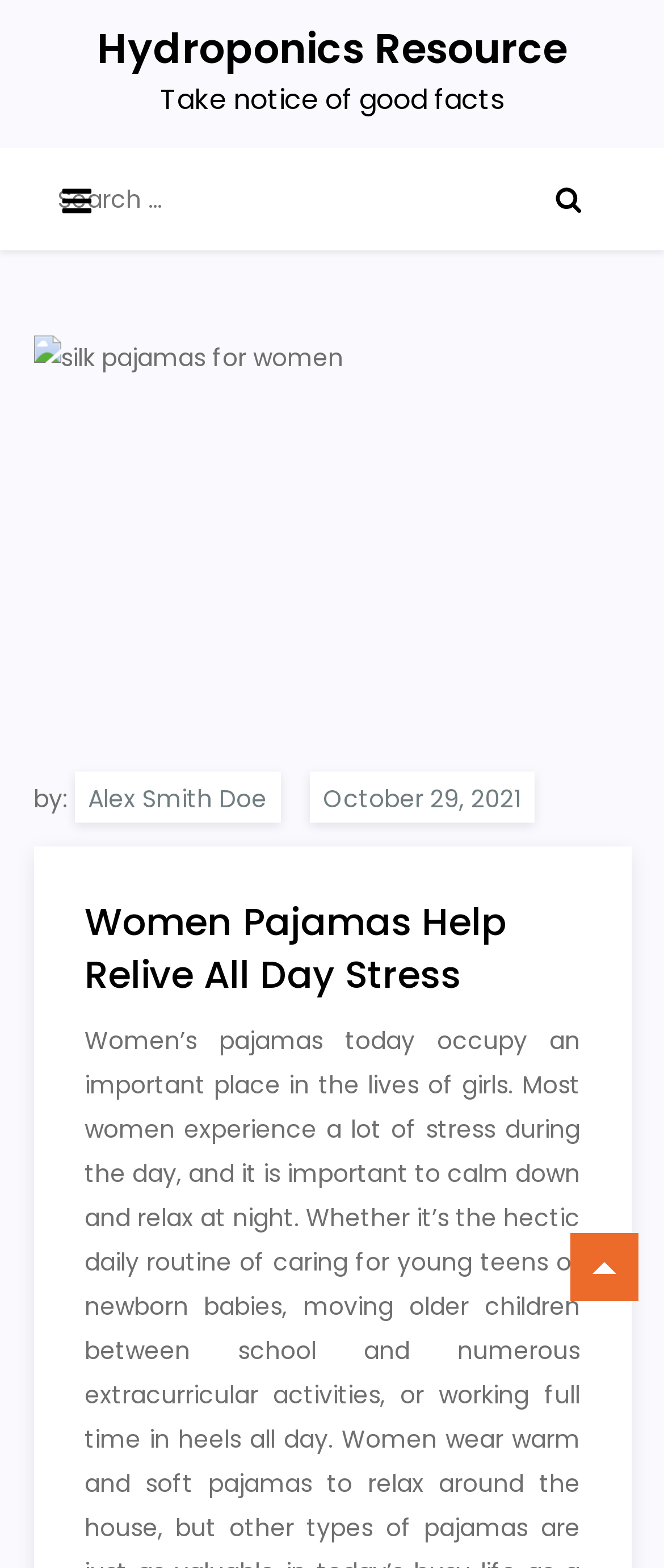What is the main heading of this webpage? Please extract and provide it.

Women Pajamas Help Relive All Day Stress